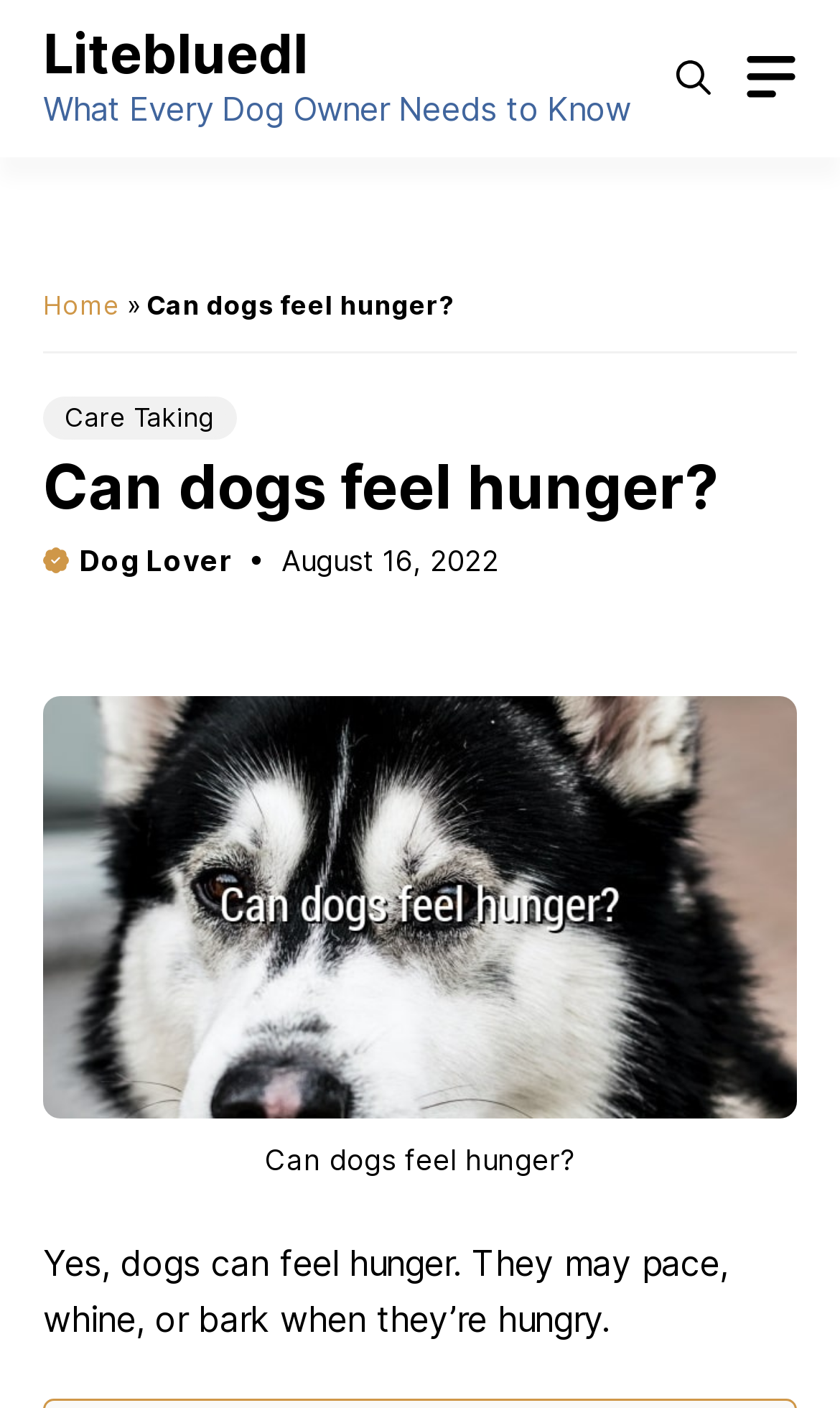Extract the bounding box coordinates of the UI element described by: "Litebluedl". The coordinates should include four float numbers ranging from 0 to 1, e.g., [left, top, right, bottom].

[0.051, 0.015, 0.367, 0.061]